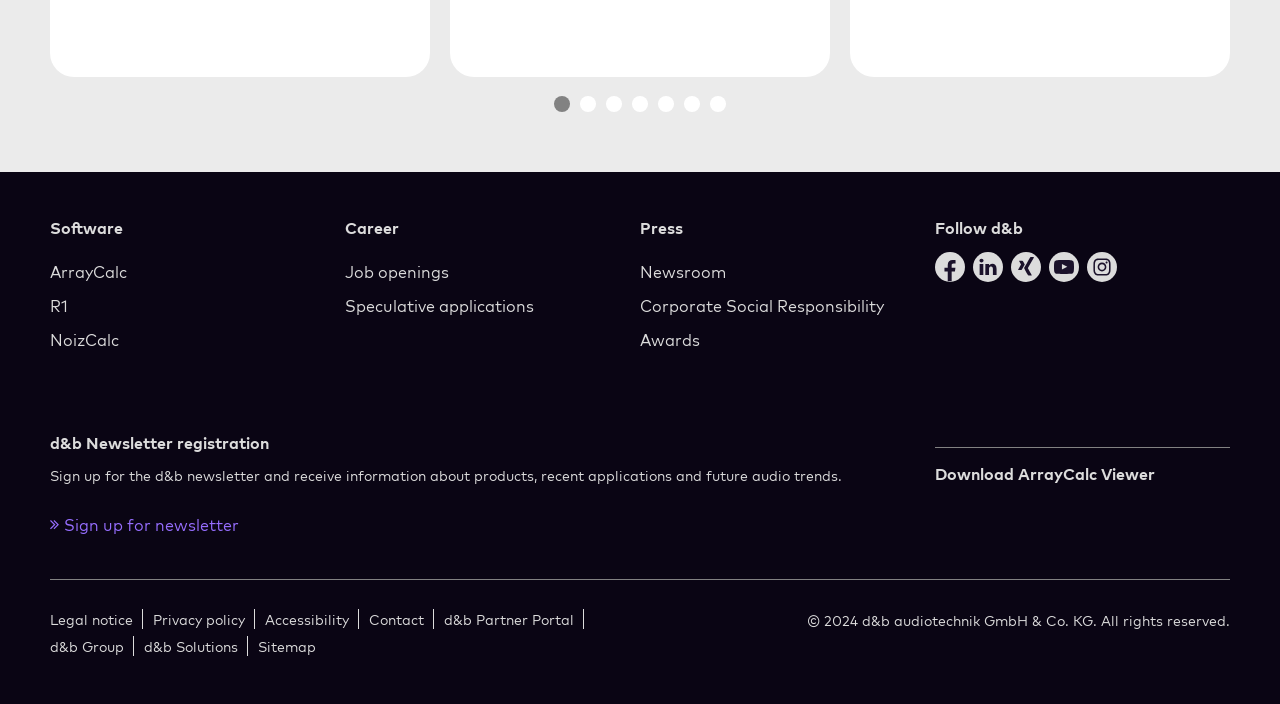Identify the bounding box coordinates of the clickable section necessary to follow the following instruction: "Go to the Career page". The coordinates should be presented as four float numbers from 0 to 1, i.e., [left, top, right, bottom].

[0.27, 0.308, 0.484, 0.342]